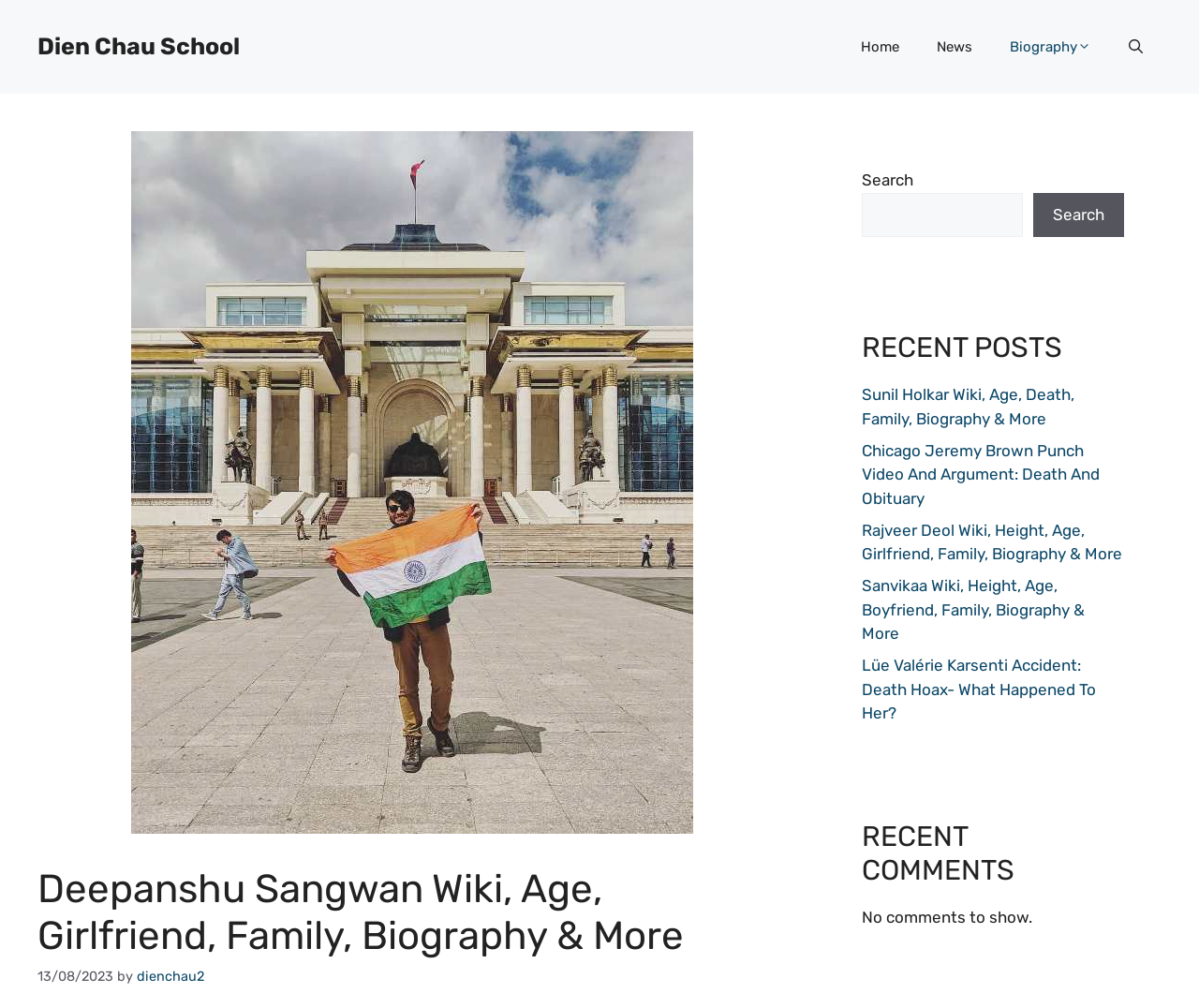Please find and generate the text of the main header of the webpage.

Deepanshu Sangwan Wiki, Age, Girlfriend, Family, Biography & More